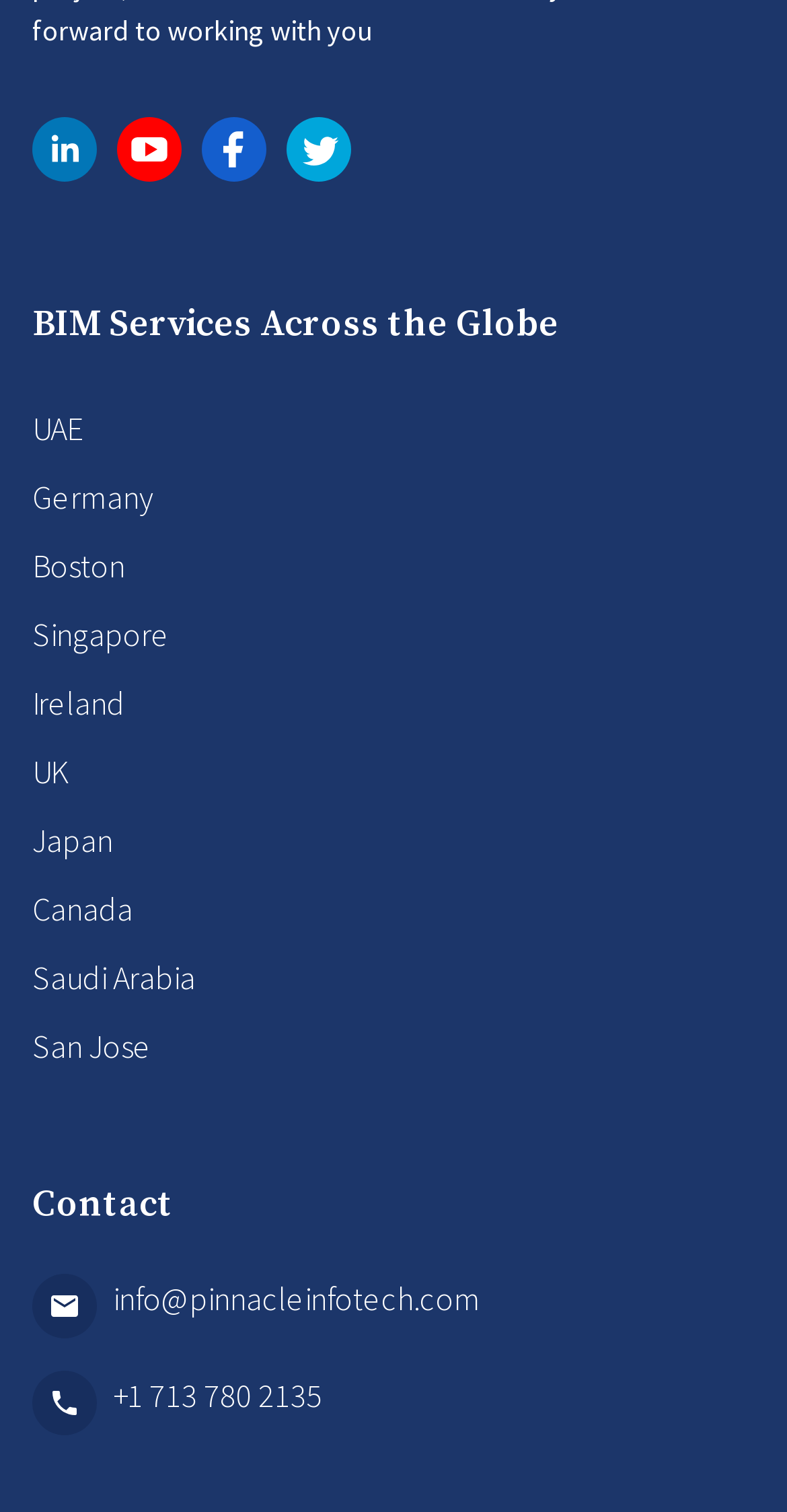What is the country with the highest link position?
Give a one-word or short-phrase answer derived from the screenshot.

UAE